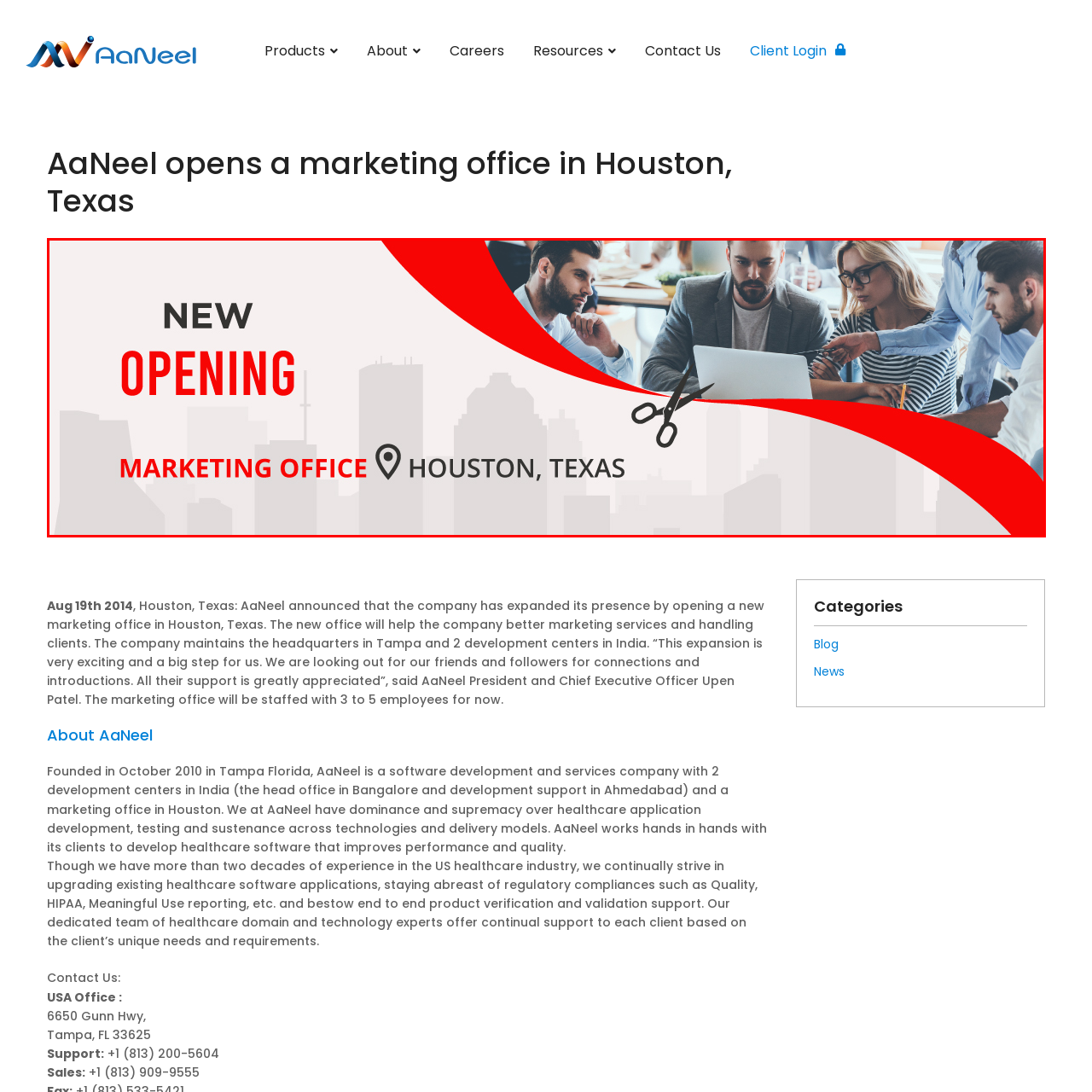Examine the contents within the red bounding box and respond with a single word or phrase: What does the stylized pair of scissors symbolize?

Ribbon-cutting ceremony